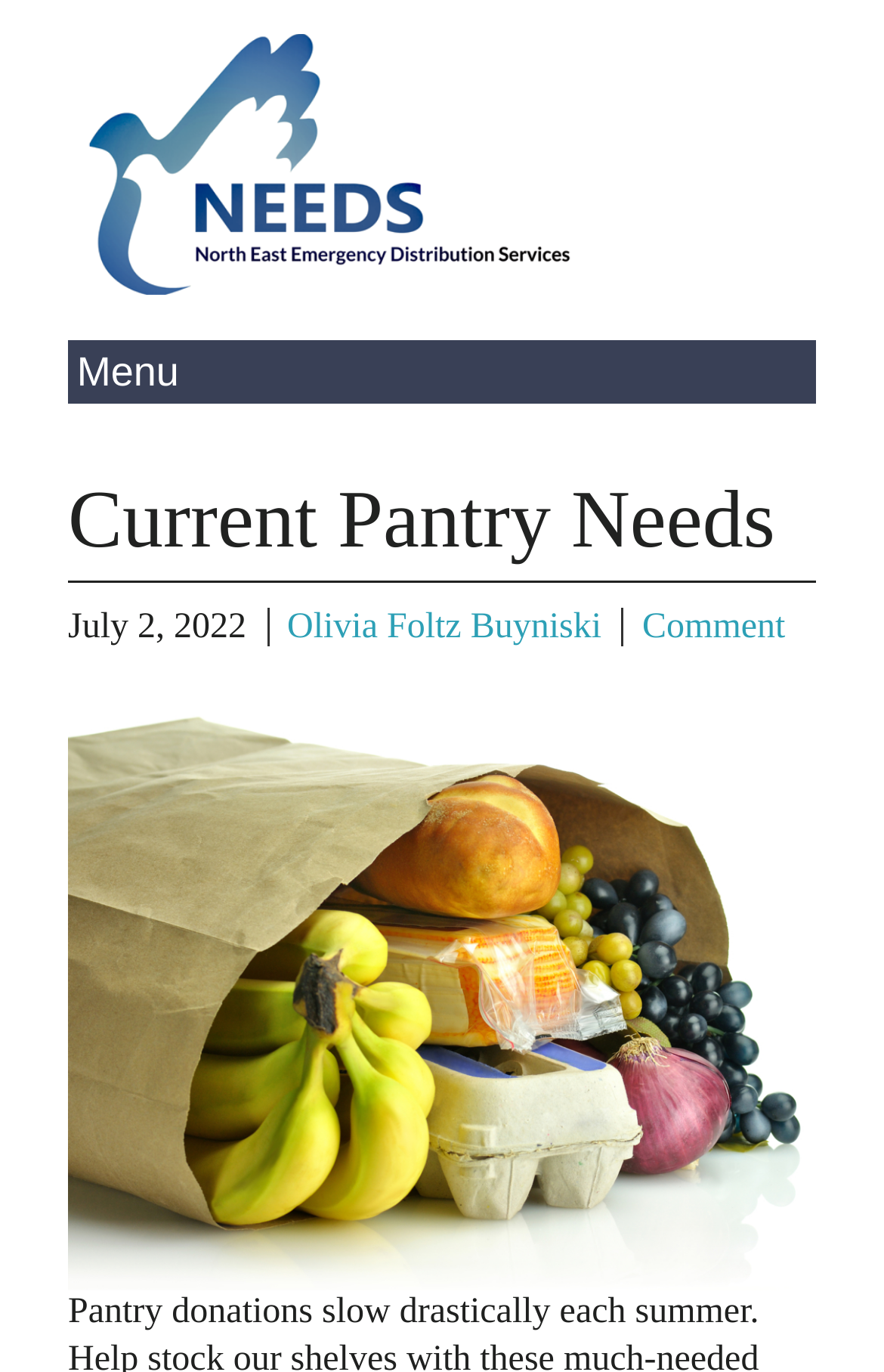From the image, can you give a detailed response to the question below:
What is the date mentioned on the webpage?

I found the date 'July 2, 2022' mentioned on the webpage, which is located below the heading 'Current Pantry Needs' and above the links 'Olivia Foltz Buyniski' and 'Comment'.